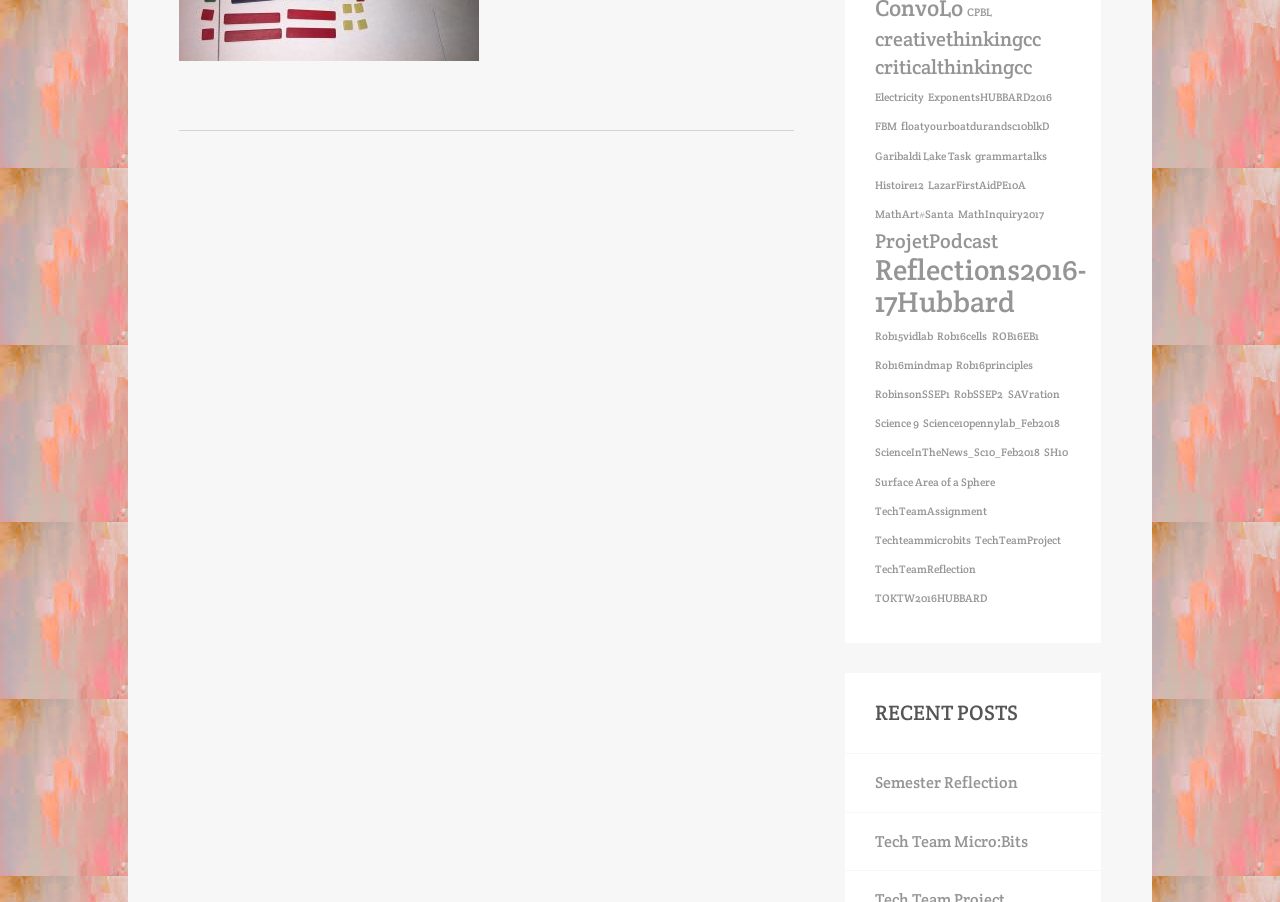Give a one-word or short-phrase answer to the following question: 
How many items are in 'Reflections2016-17Hubbard'?

7